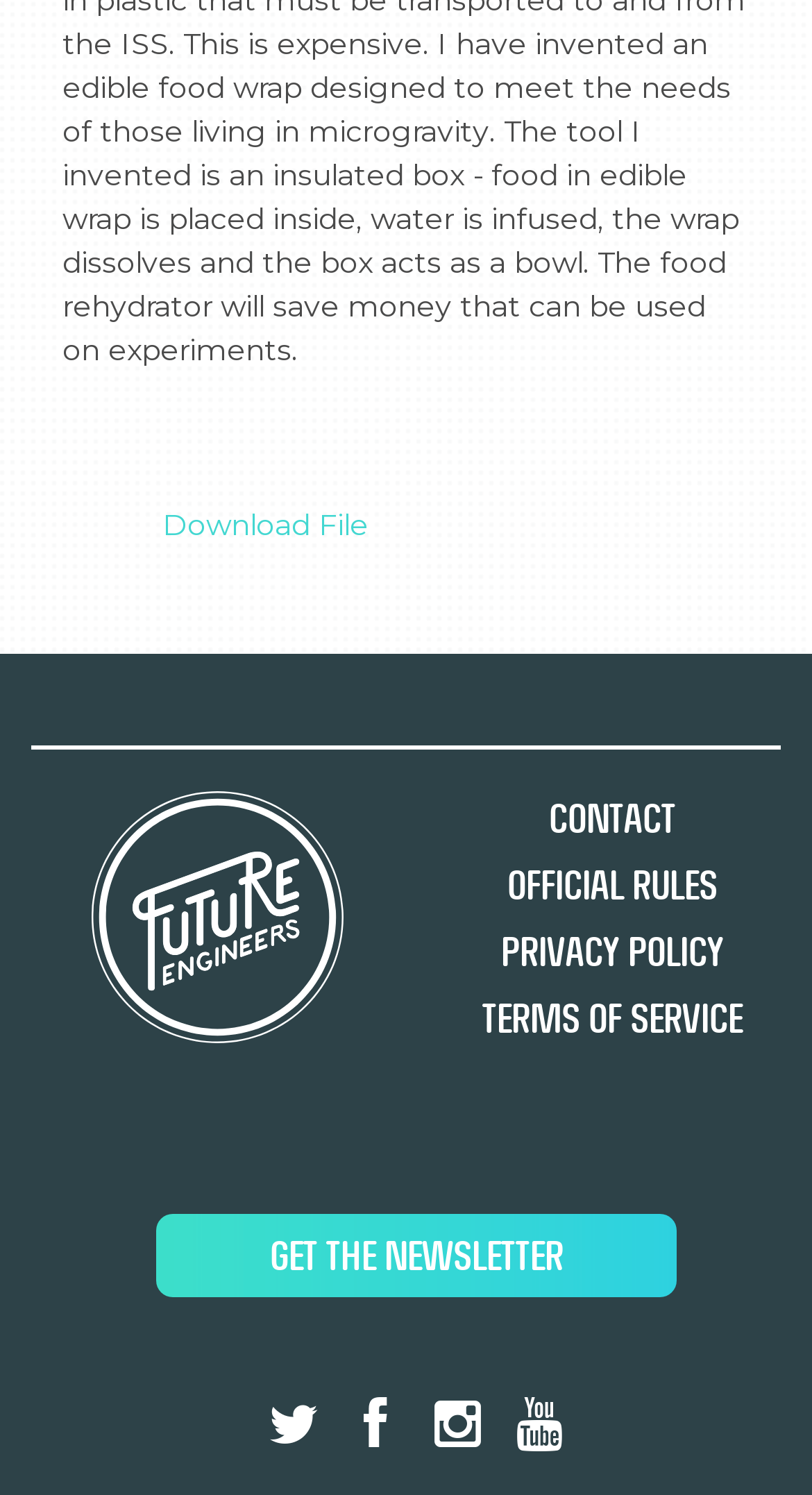Refer to the image and offer a detailed explanation in response to the question: What is the position of the 'Download File' link?

According to the bounding box coordinates, the 'Download File' link has a y1 value of 0.338, which is smaller than the y1 values of other elements, indicating that it is located at the top of the webpage. Its x1 value of 0.2 is also smaller than the x1 values of other elements, indicating that it is located on the left side of the webpage.